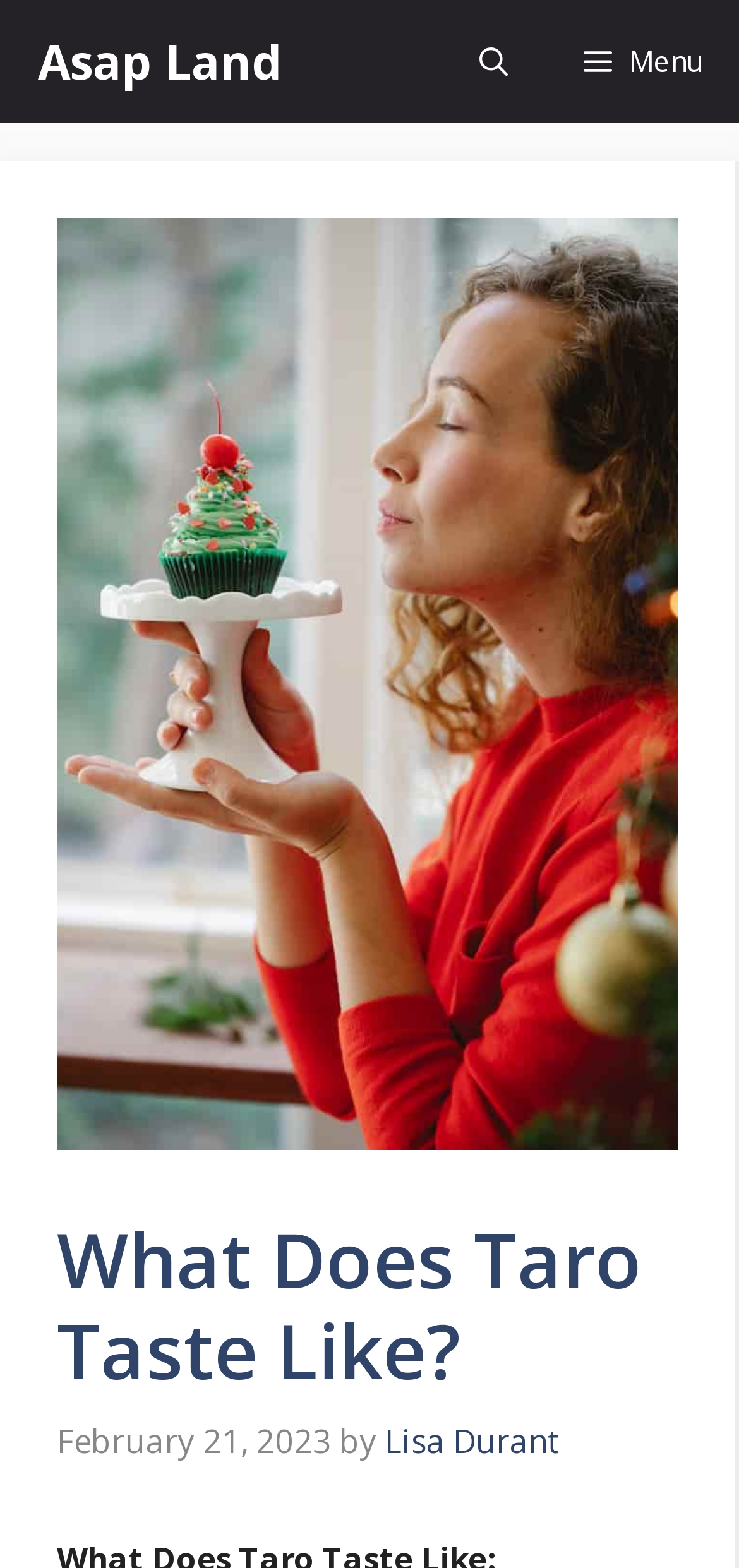Please look at the image and answer the question with a detailed explanation: What is the purpose of the button in the navigation section?

I found the purpose of the button by looking at the button element in the navigation section, which contains the text 'Open search'.